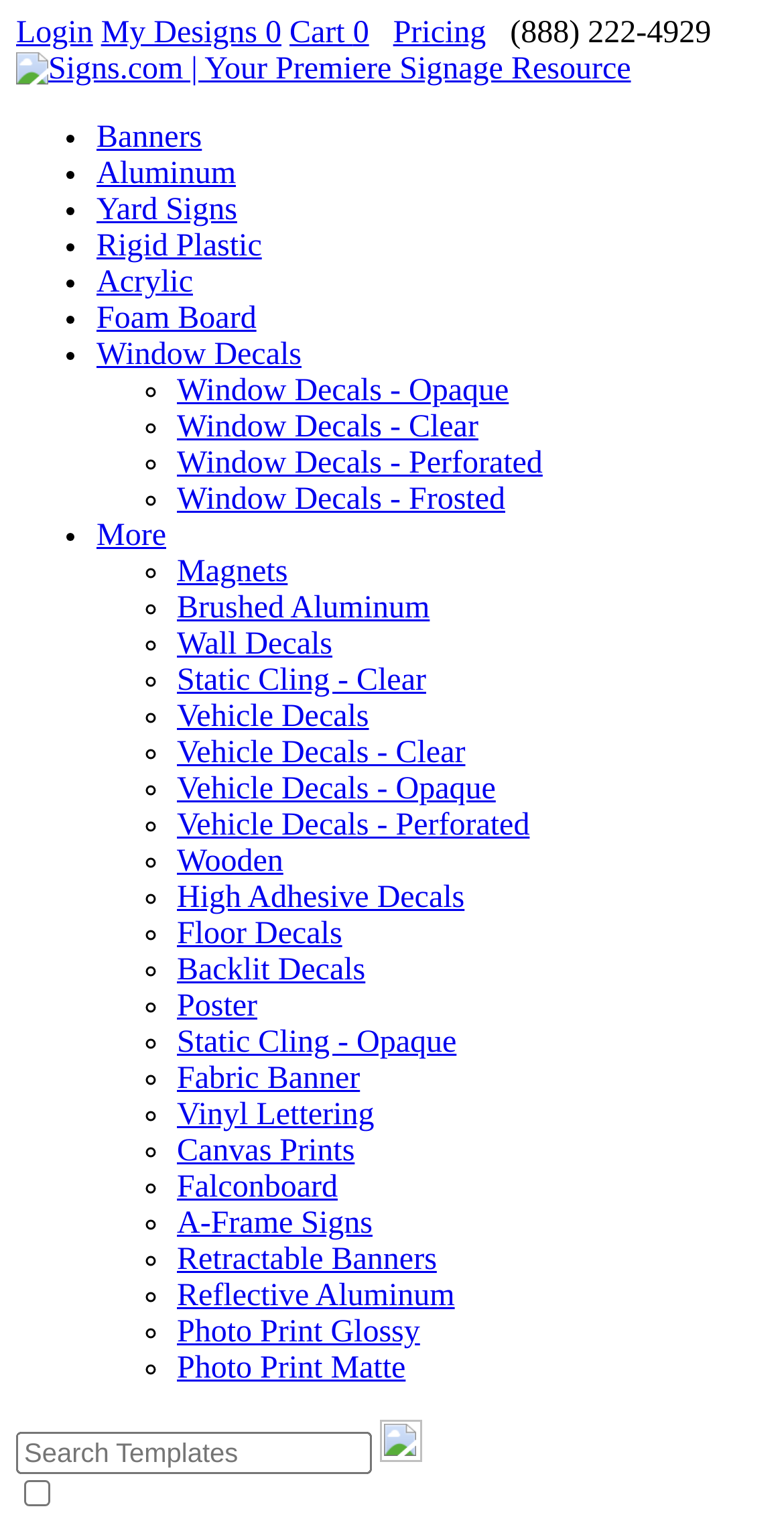Show the bounding box coordinates for the element that needs to be clicked to execute the following instruction: "call signs.com". Provide the coordinates in the form of four float numbers between 0 and 1, i.e., [left, top, right, bottom].

[0.651, 0.011, 0.907, 0.033]